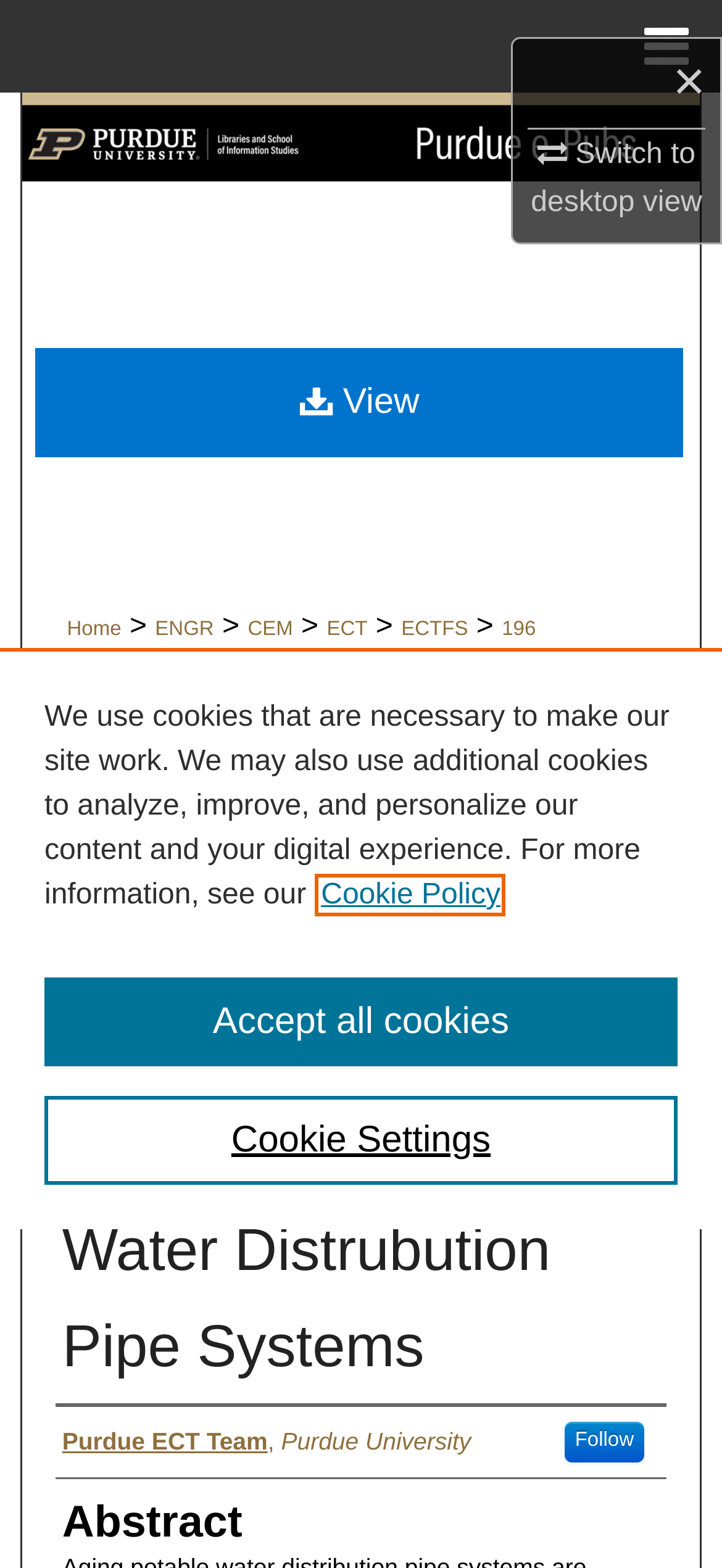Please find and provide the title of the webpage.

Chemical Cleaning Process for Porable Water Distrubution Pipe Systems